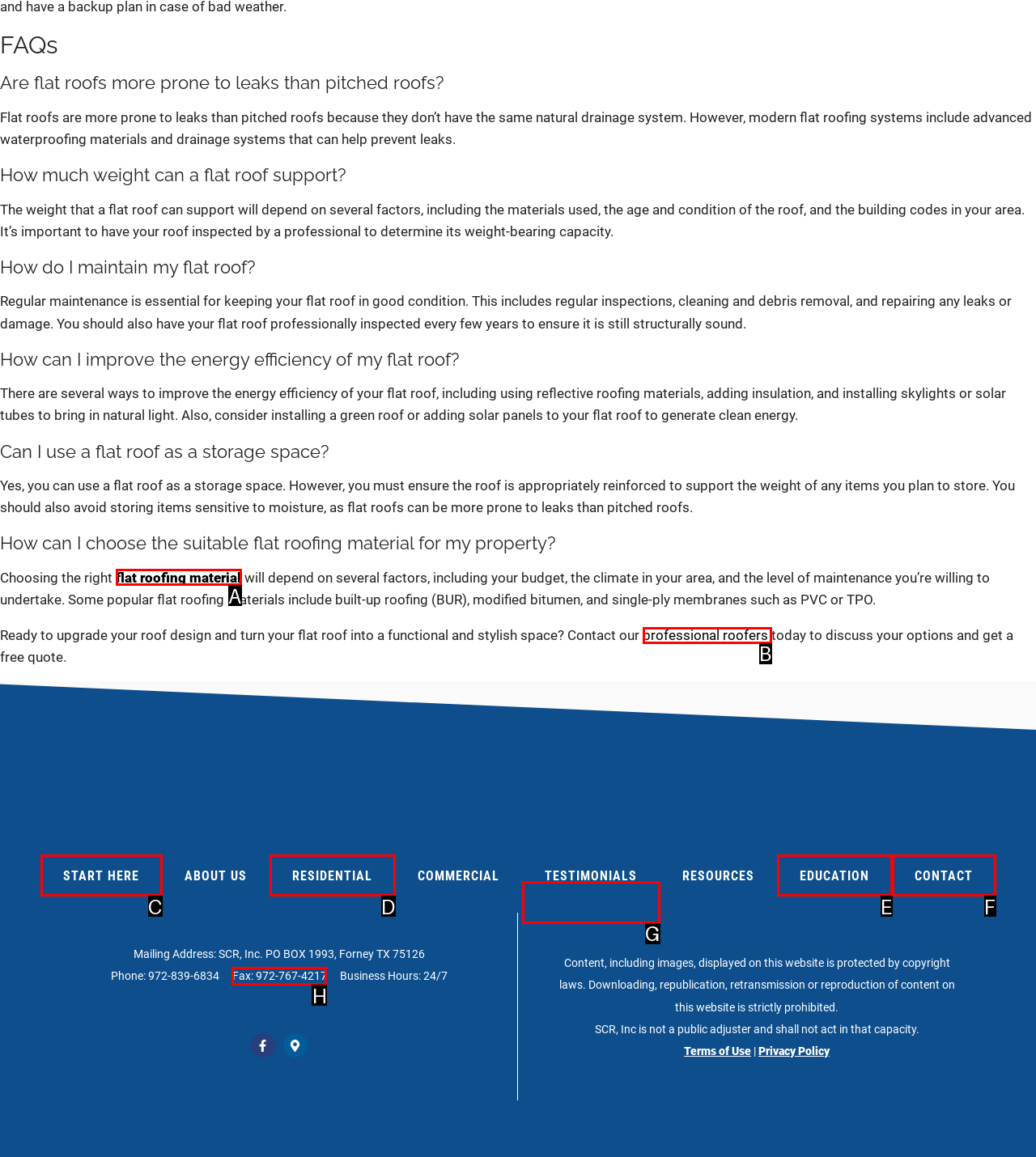Point out the UI element to be clicked for this instruction: View testimonials. Provide the answer as the letter of the chosen element.

G